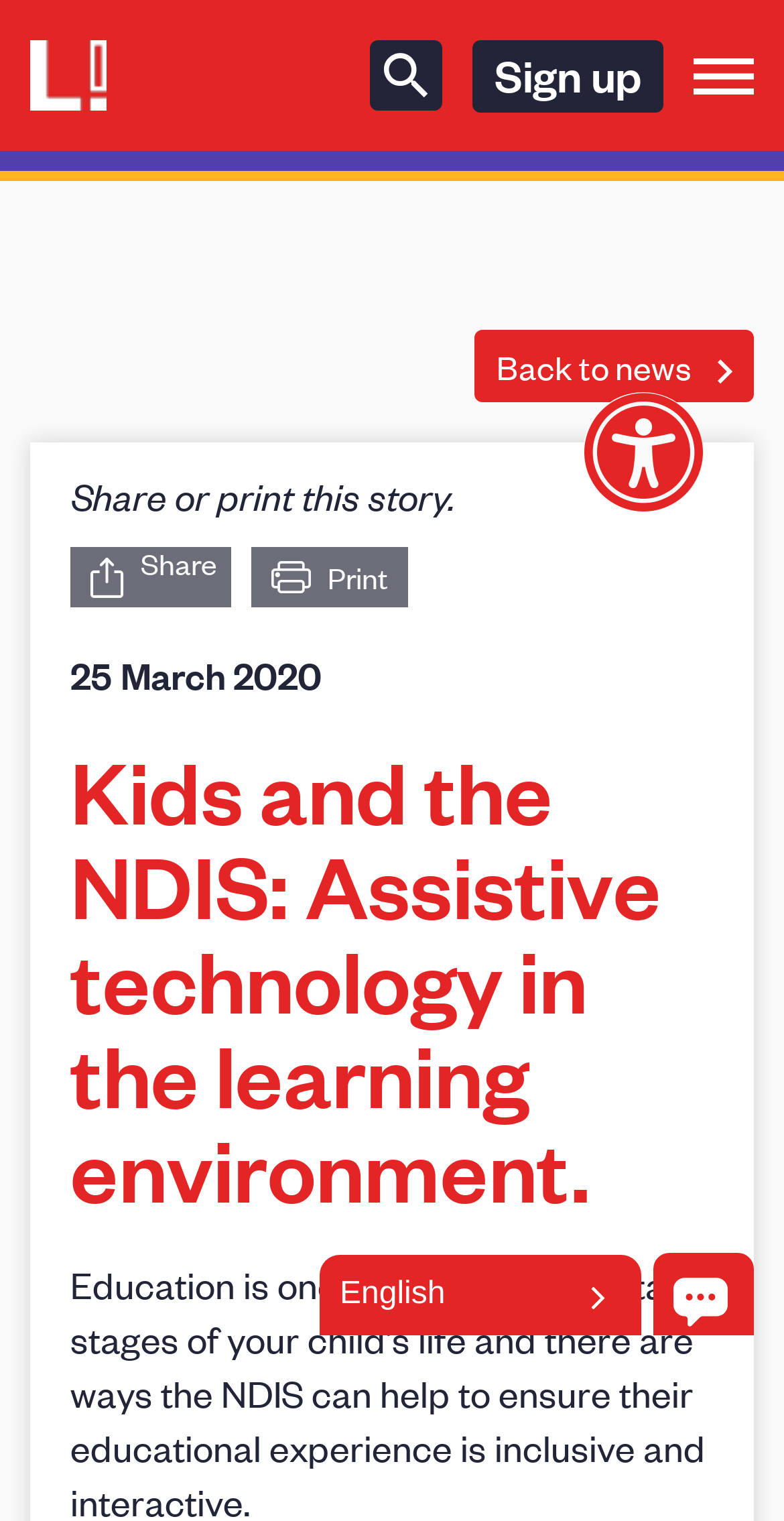Kindly determine the bounding box coordinates of the area that needs to be clicked to fulfill this instruction: "Go to the HOME page".

None